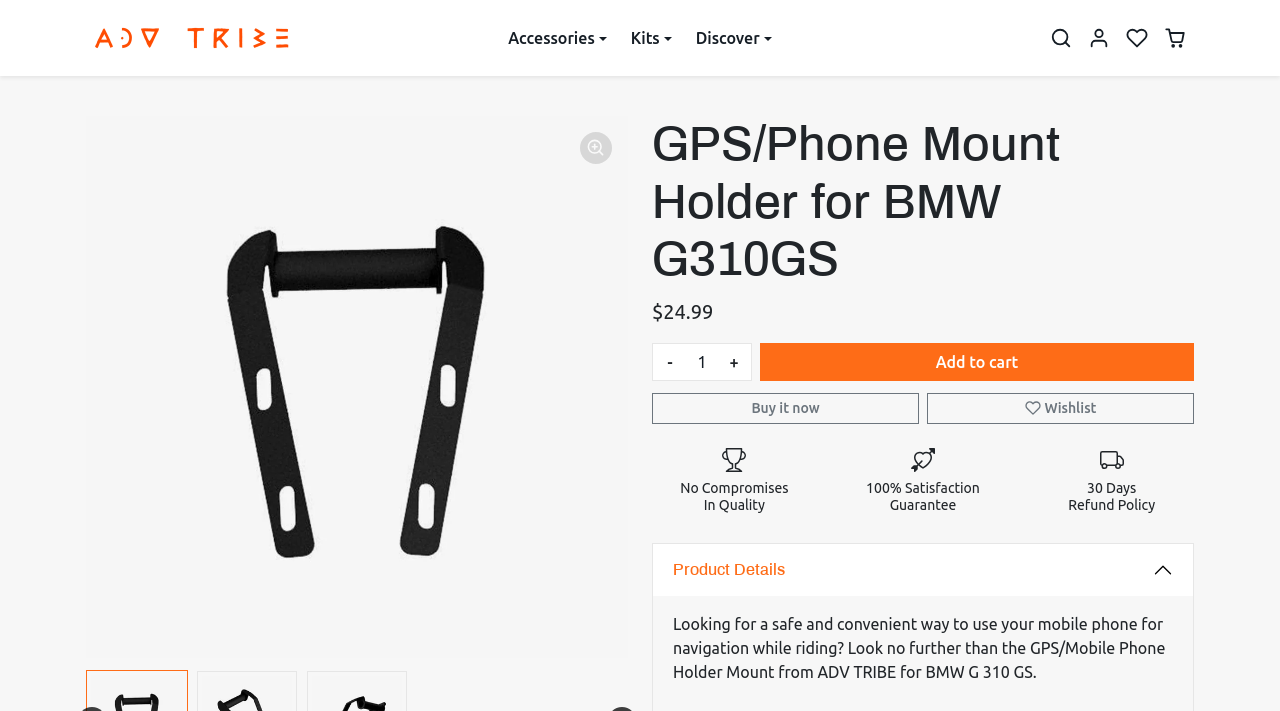Locate the bounding box coordinates of the element's region that should be clicked to carry out the following instruction: "Increase quantity". The coordinates need to be four float numbers between 0 and 1, i.e., [left, top, right, bottom].

[0.559, 0.482, 0.588, 0.536]